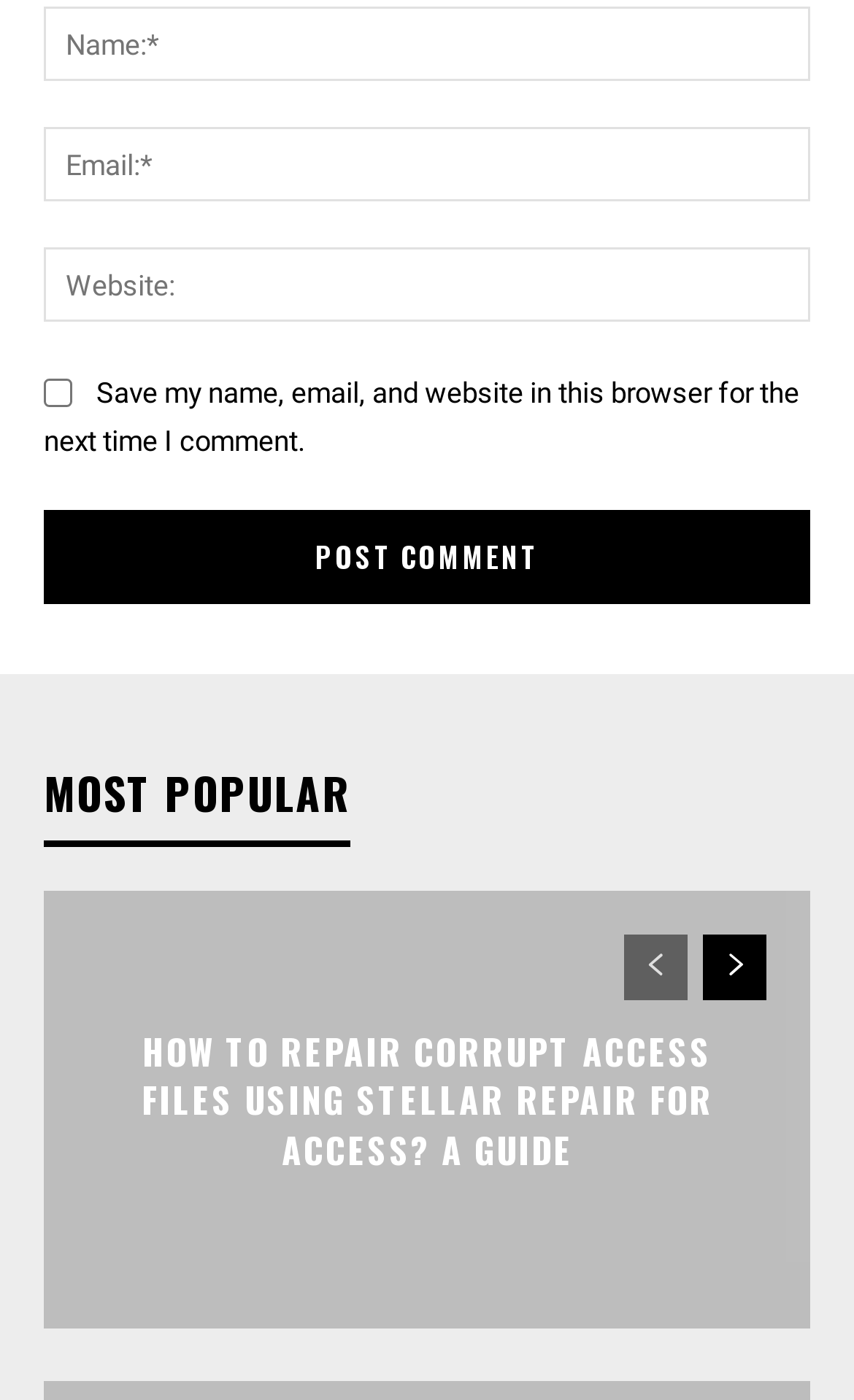What type of content is presented on the webpage?
Provide a detailed and extensive answer to the question.

The presence of a comment section, a 'MOST POPULAR' heading, and links to articles suggests that the webpage presents blog articles or similar content.